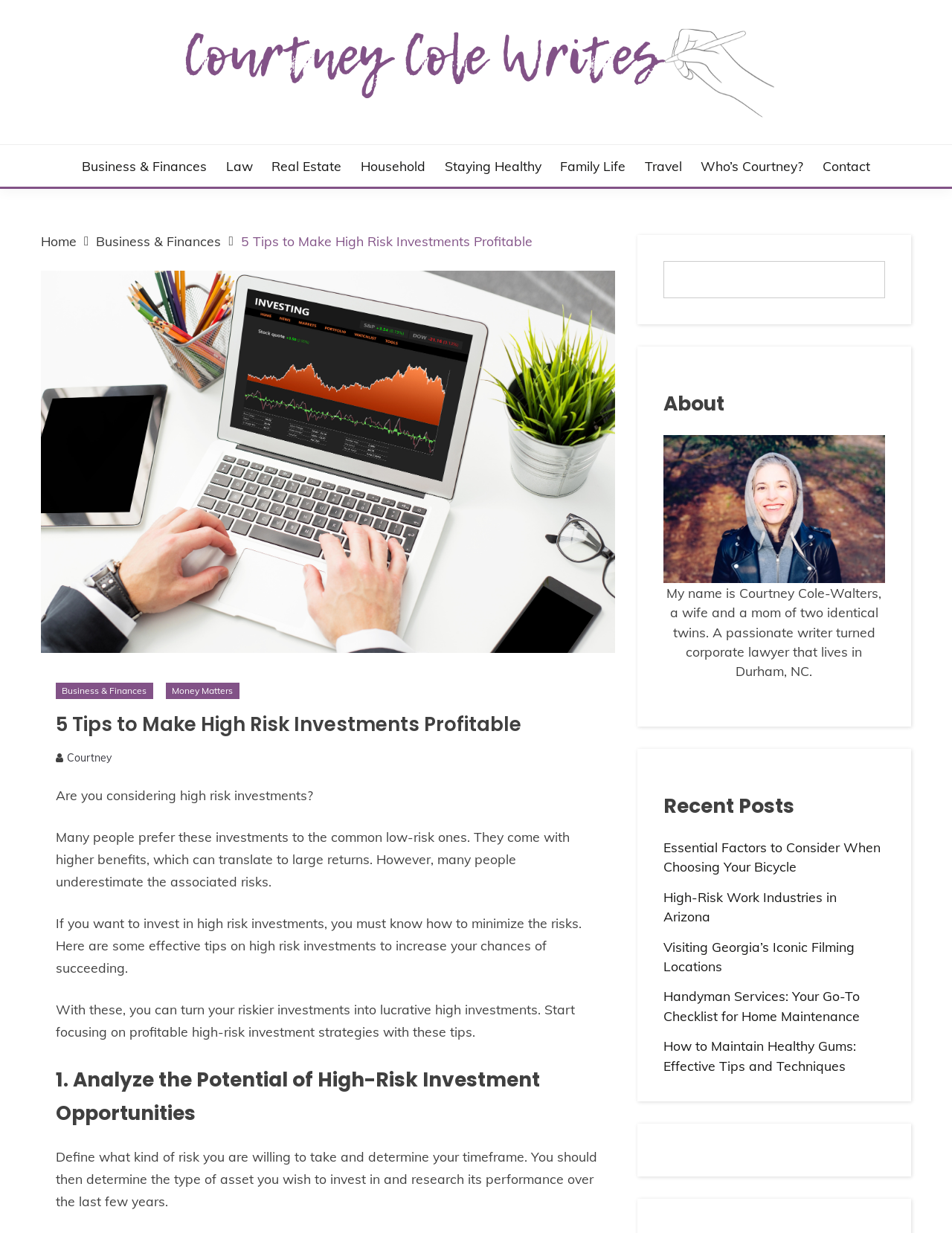Find the bounding box coordinates of the clickable element required to execute the following instruction: "Visit the 'Contact' page". Provide the coordinates as four float numbers between 0 and 1, i.e., [left, top, right, bottom].

[0.864, 0.127, 0.914, 0.143]